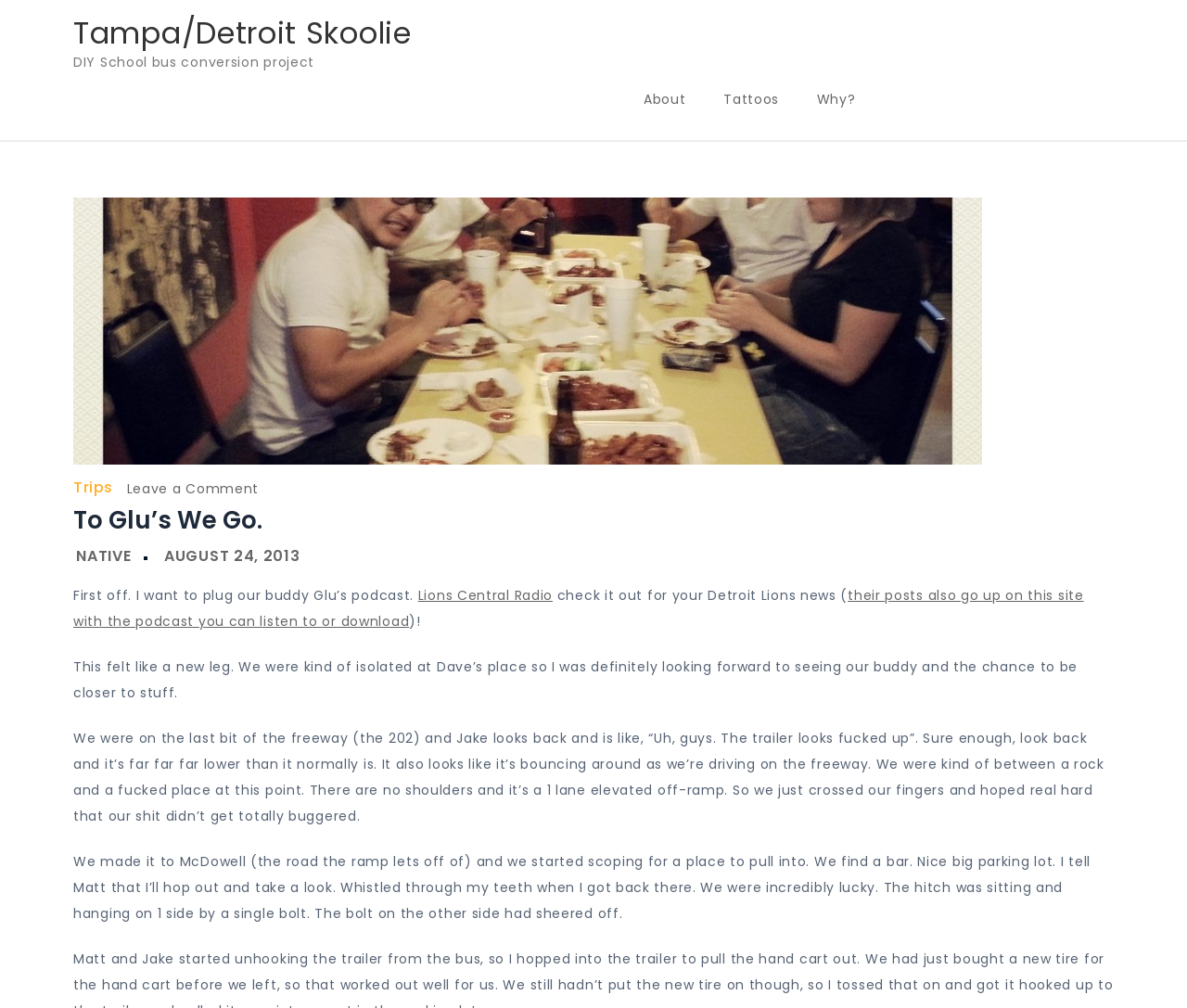Could you find the bounding box coordinates of the clickable area to complete this instruction: "Visit the 'Tattoos' page"?

[0.595, 0.071, 0.67, 0.125]